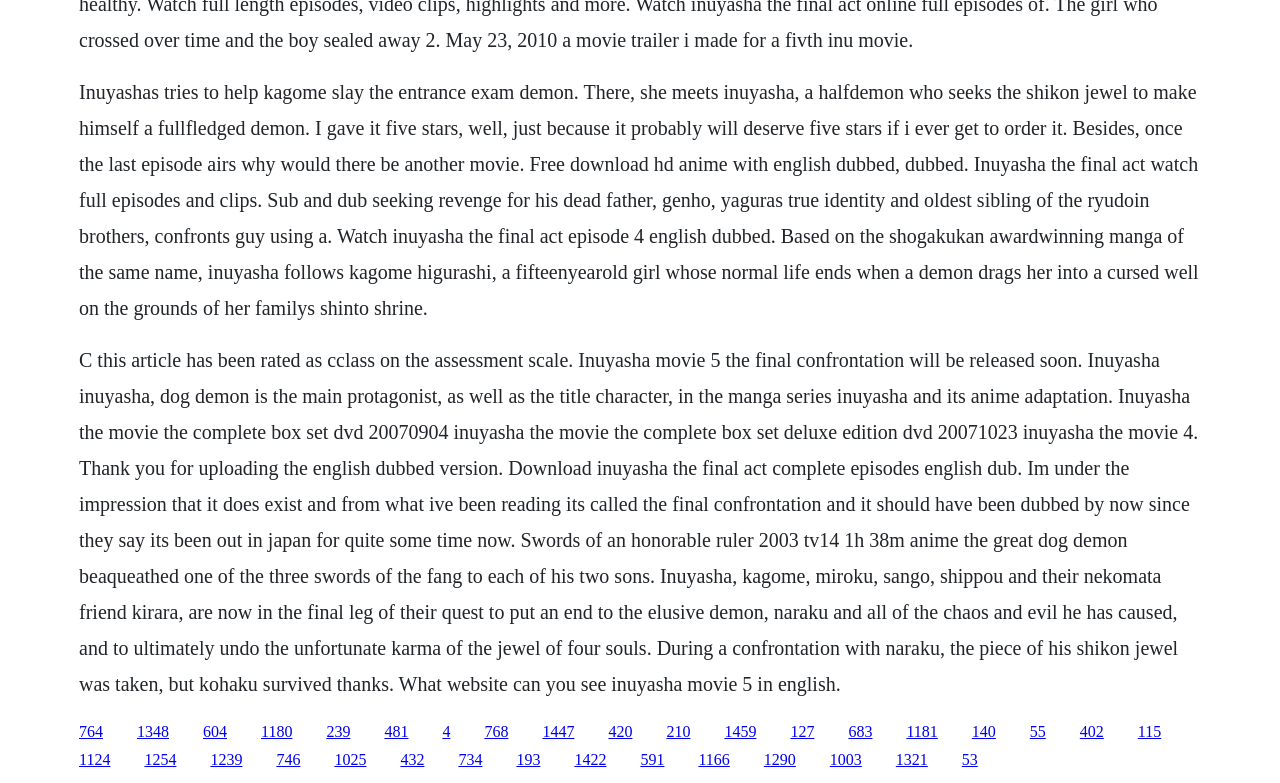Give the bounding box coordinates for the element described as: "1166".

[0.546, 0.96, 0.57, 0.981]